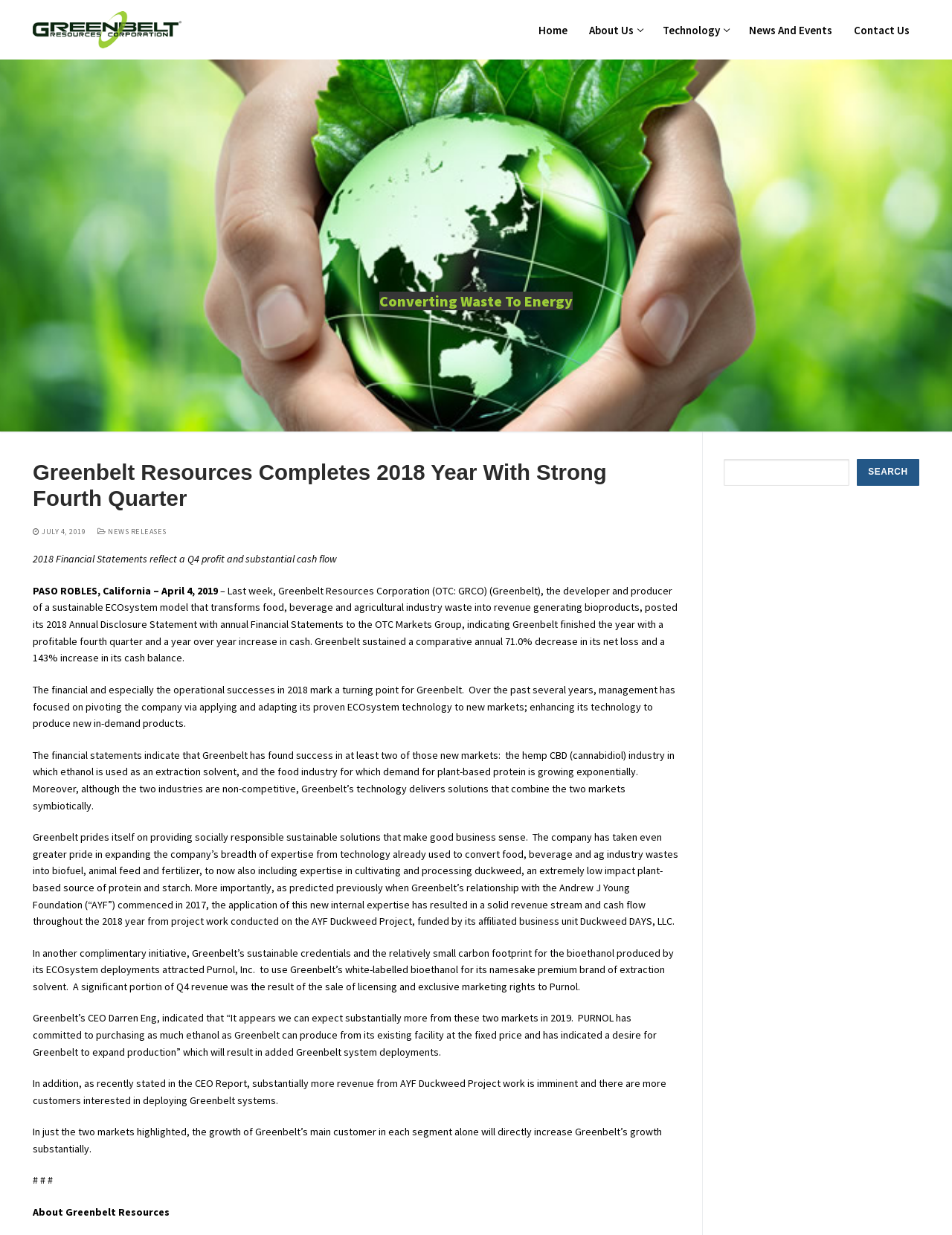Please identify the bounding box coordinates of the element's region that needs to be clicked to fulfill the following instruction: "Read more about Greenbelt Resources". The bounding box coordinates should consist of four float numbers between 0 and 1, i.e., [left, top, right, bottom].

[0.034, 0.976, 0.178, 0.987]